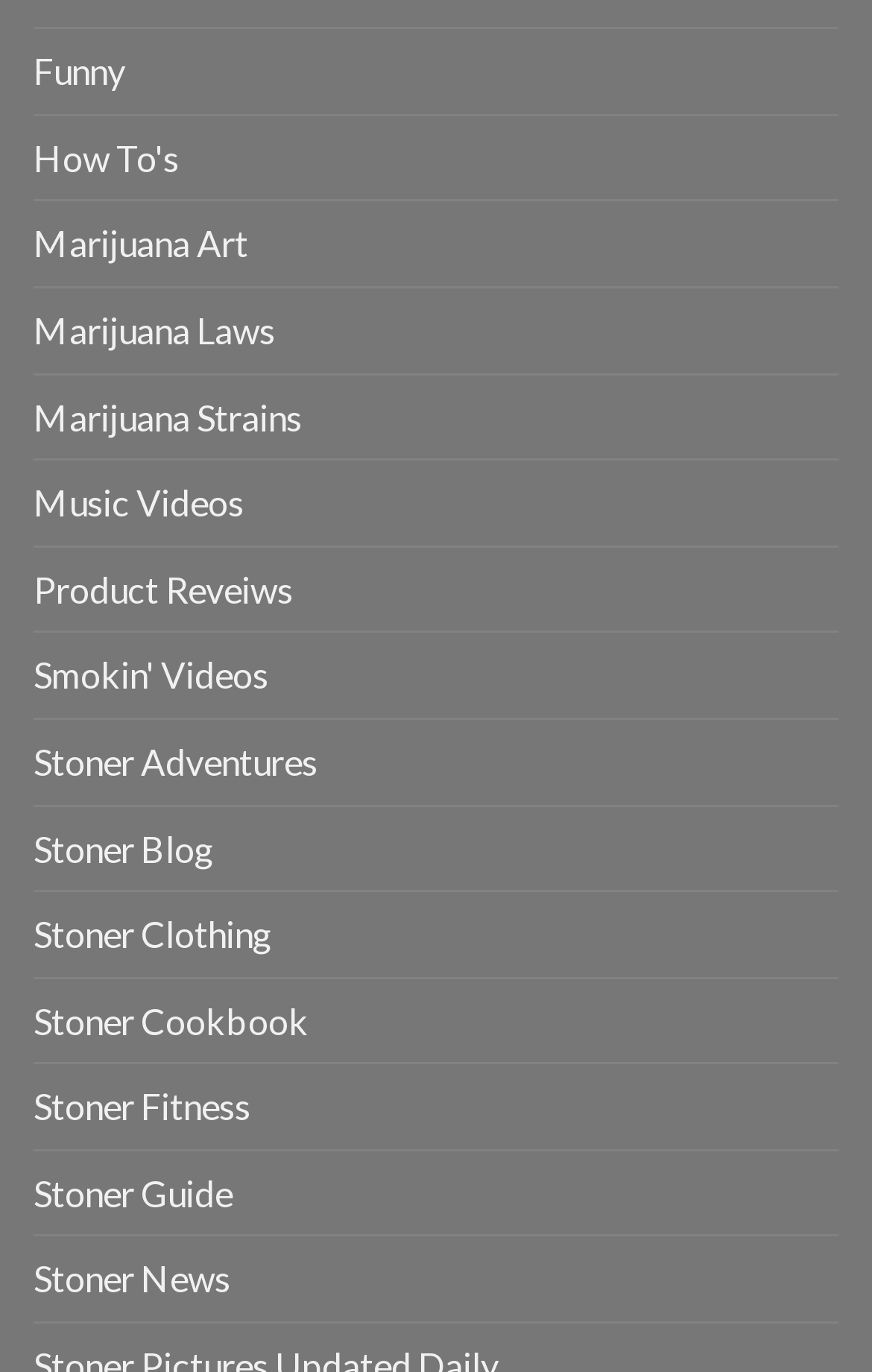Using the element description: "Stoner Cookbook", determine the bounding box coordinates. The coordinates should be in the format [left, top, right, bottom], with values between 0 and 1.

[0.038, 0.713, 0.354, 0.774]